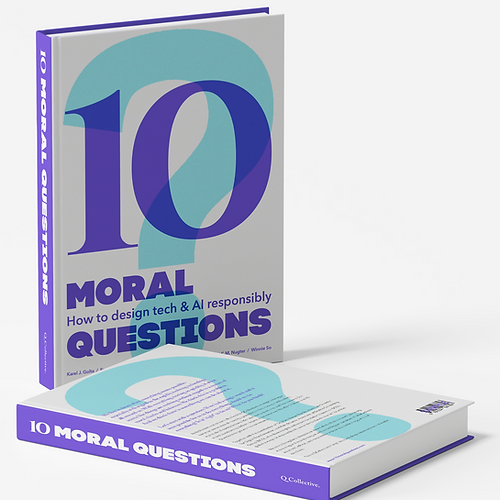Refer to the image and offer a detailed explanation in response to the question: What is the focus of the book?

The subtitle 'How to design tech & AI responsibly' is presented in a contrasting color, emphasizing the book's focus on integrating ethical practices into the development of technology and artificial intelligence.